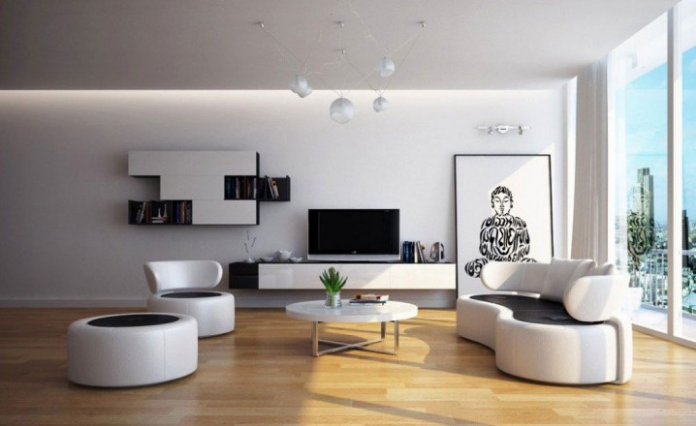What type of flooring is in the room?
Please provide a comprehensive answer based on the information in the image.

The caption states that 'the warm wooden flooring contrasts elegantly with the contemporary furniture', implying that the flooring material is wood.